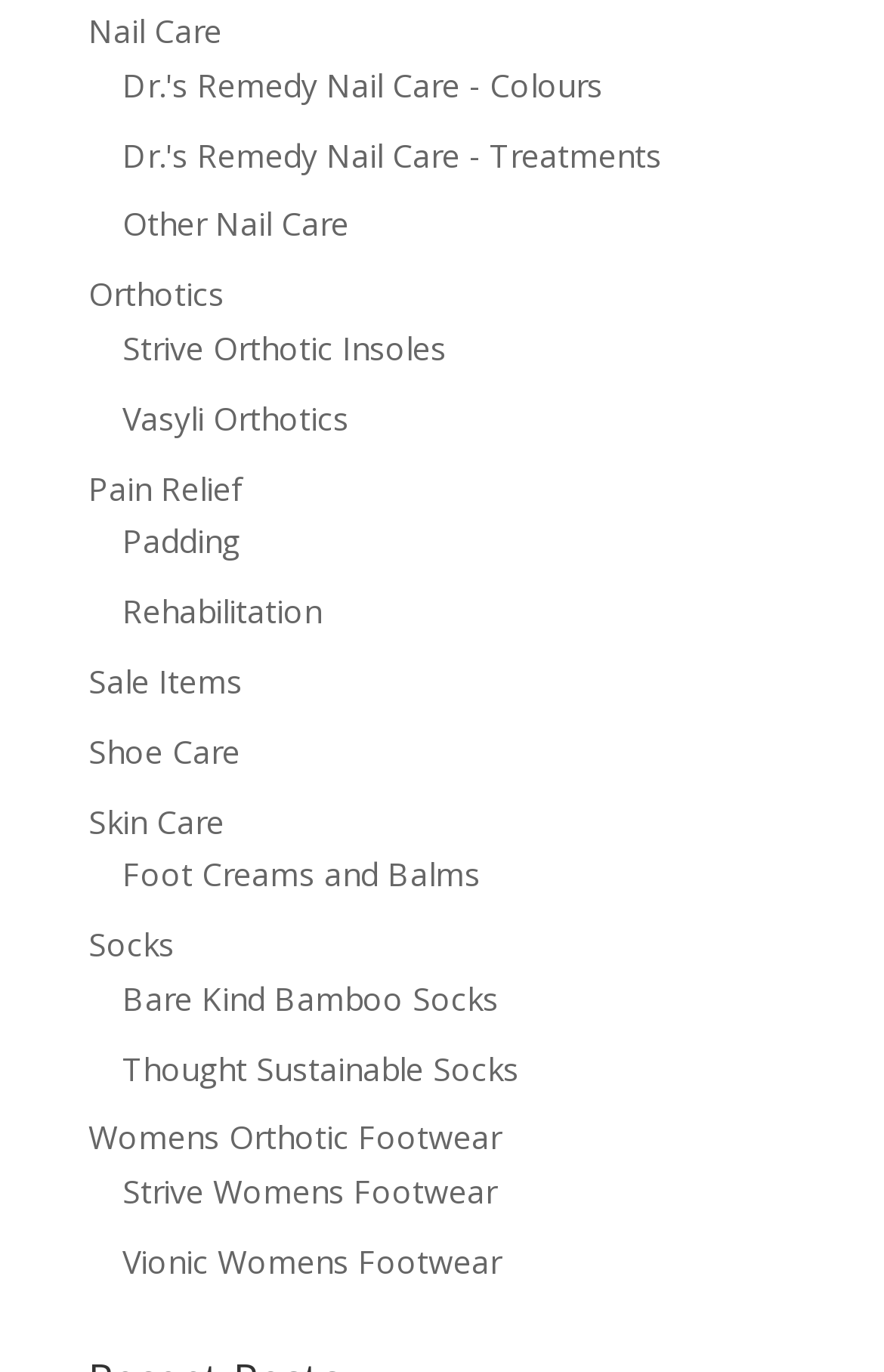What is the first category related to Orthotics?
Please look at the screenshot and answer using one word or phrase.

Strive Orthotic Insoles